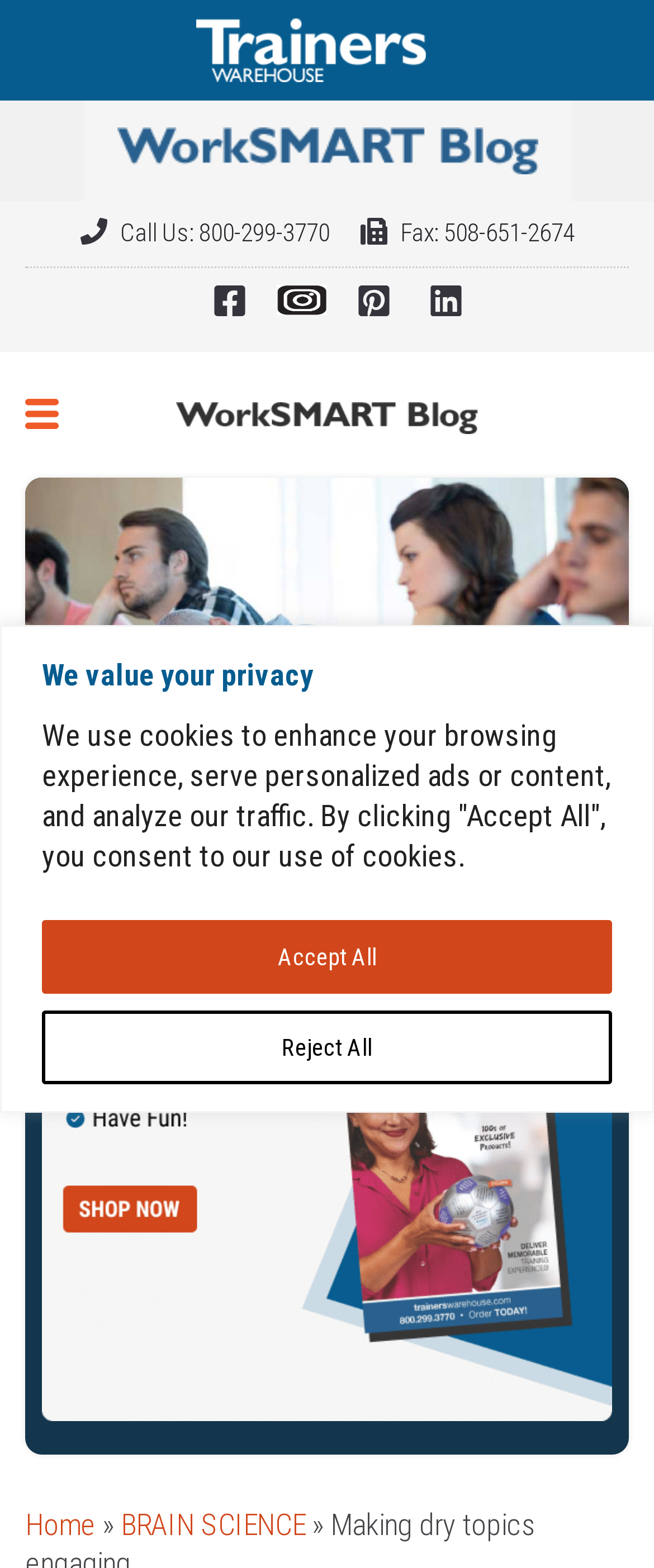Determine the bounding box coordinates of the region that needs to be clicked to achieve the task: "Visit the WorkSMART Blog".

[0.0, 0.064, 1.0, 0.128]